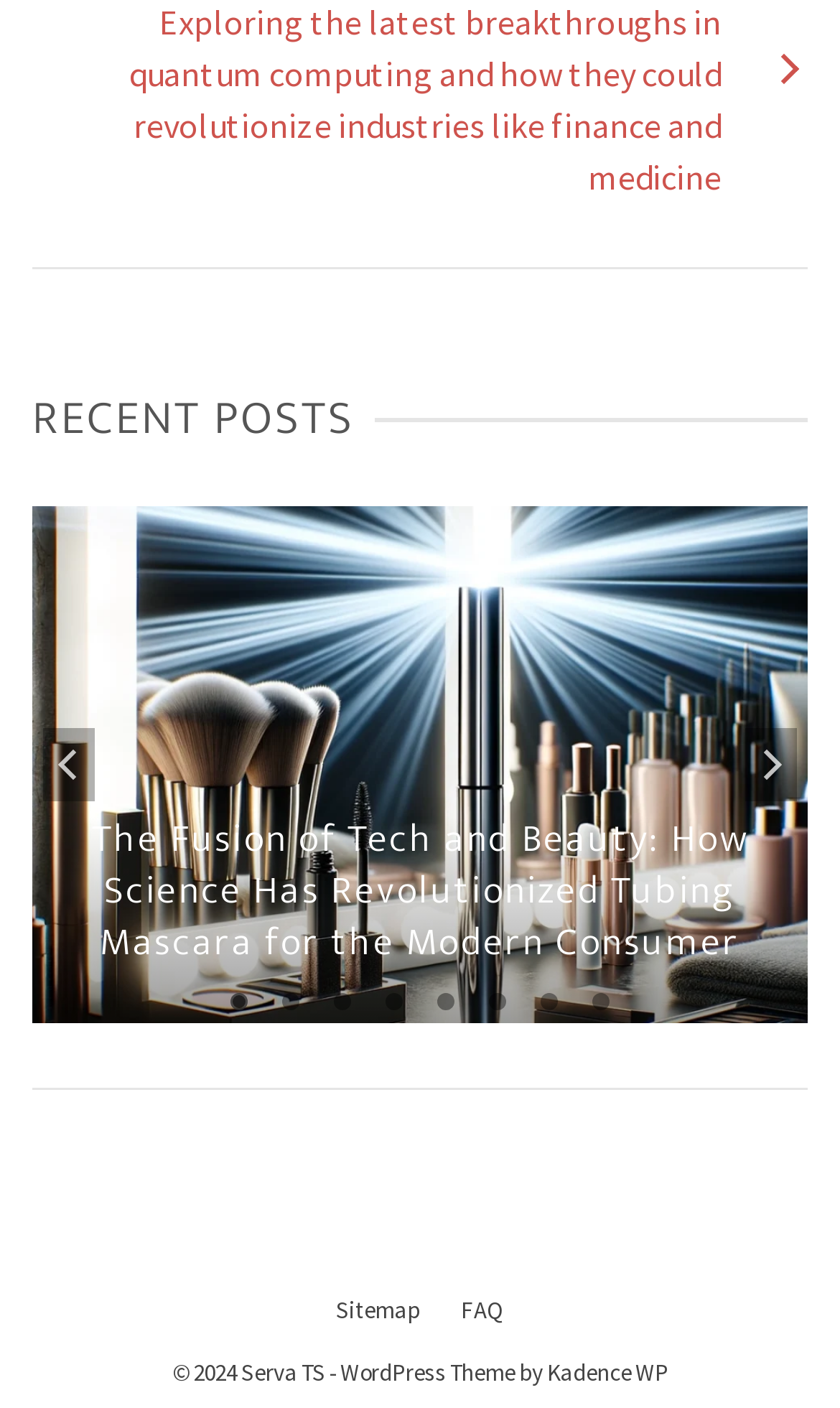Please locate the bounding box coordinates of the region I need to click to follow this instruction: "Read the article 'The Fusion of Tech and Beauty: How Science Has Revolutionized Tubing Mascara for the Modern Consumer'".

[0.09, 0.578, 0.91, 0.689]